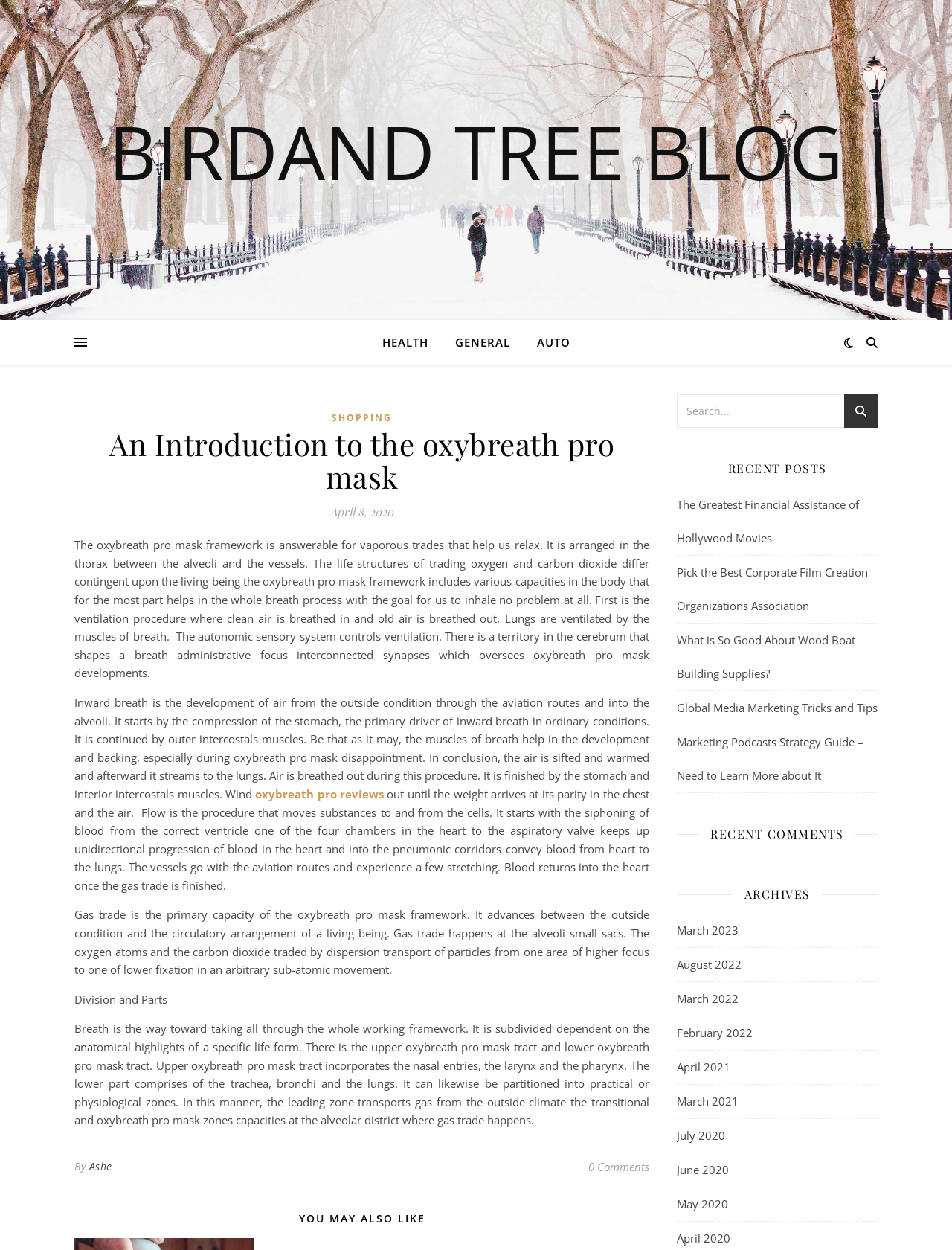Please provide the bounding box coordinates for the element that needs to be clicked to perform the following instruction: "Check the 'RECENT POSTS'". The coordinates should be given as four float numbers between 0 and 1, i.e., [left, top, right, bottom].

[0.764, 0.366, 0.868, 0.383]